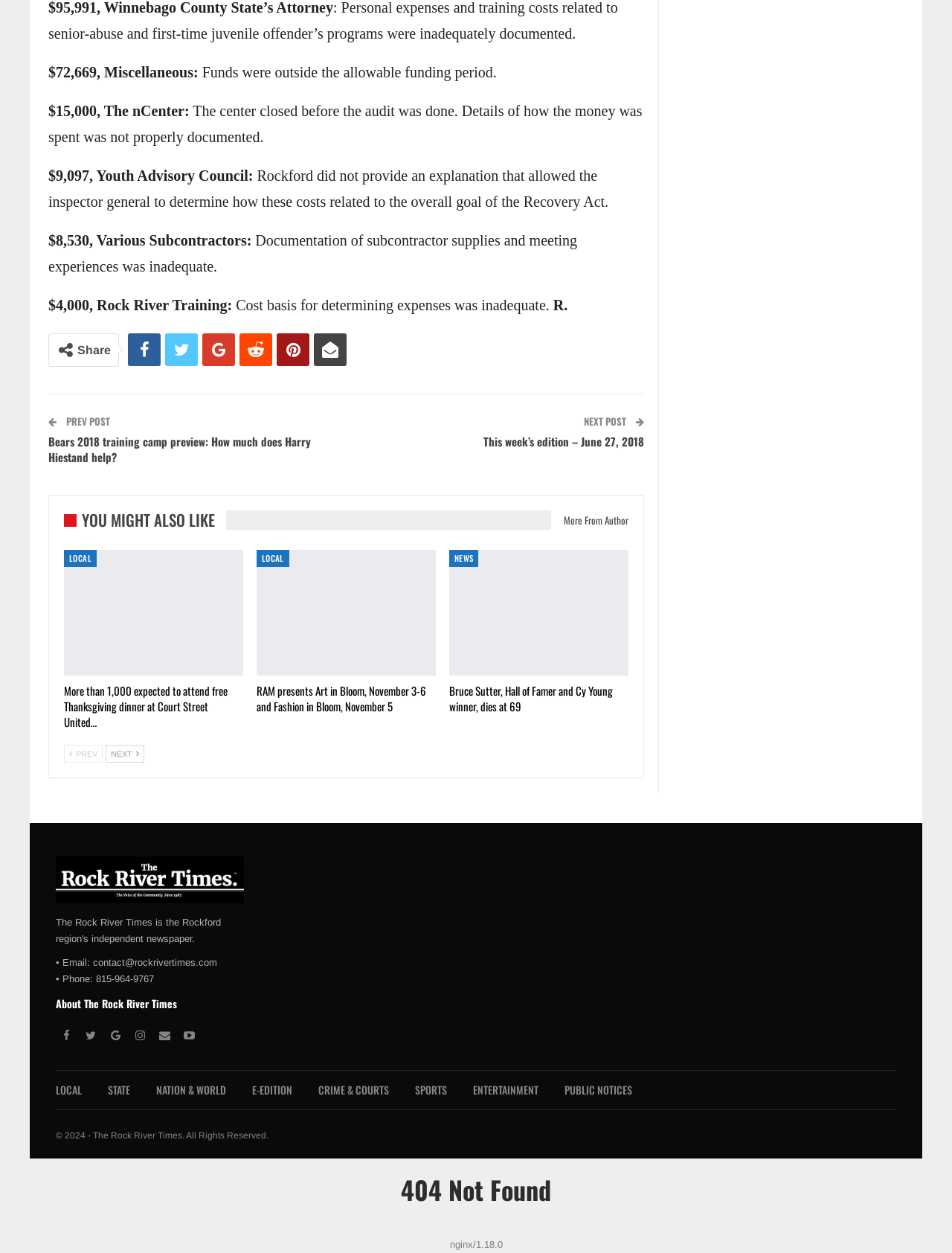Pinpoint the bounding box coordinates of the clickable element needed to complete the instruction: "contact us". The coordinates should be provided as four float numbers between 0 and 1: [left, top, right, bottom].

None